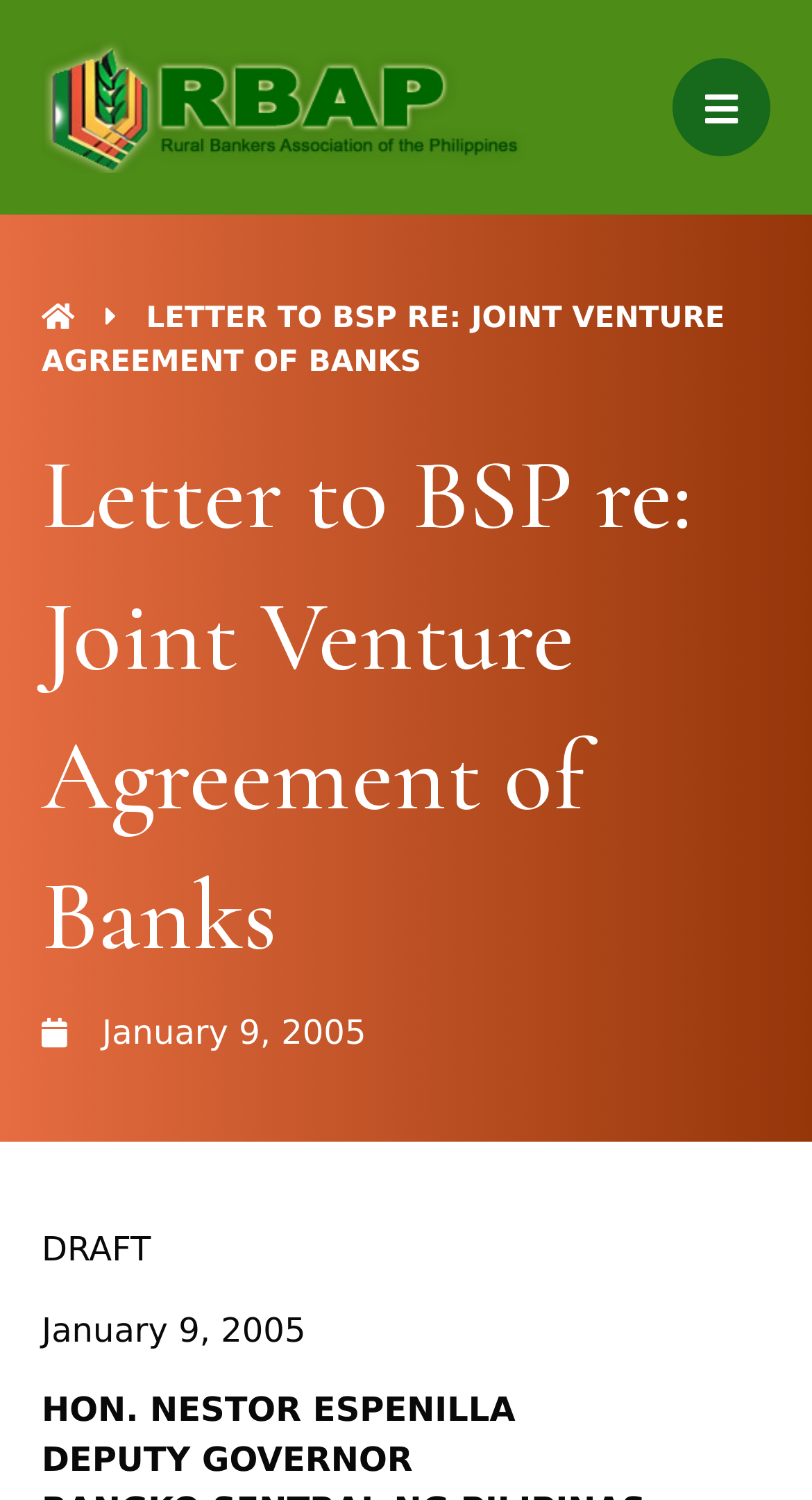Carefully observe the image and respond to the question with a detailed answer:
What is the date mentioned in the letter?

I found the date 'January 9, 2005' in the link element with bounding box coordinates [0.051, 0.672, 0.451, 0.706]. This date is likely related to the letter being referred to in the webpage.